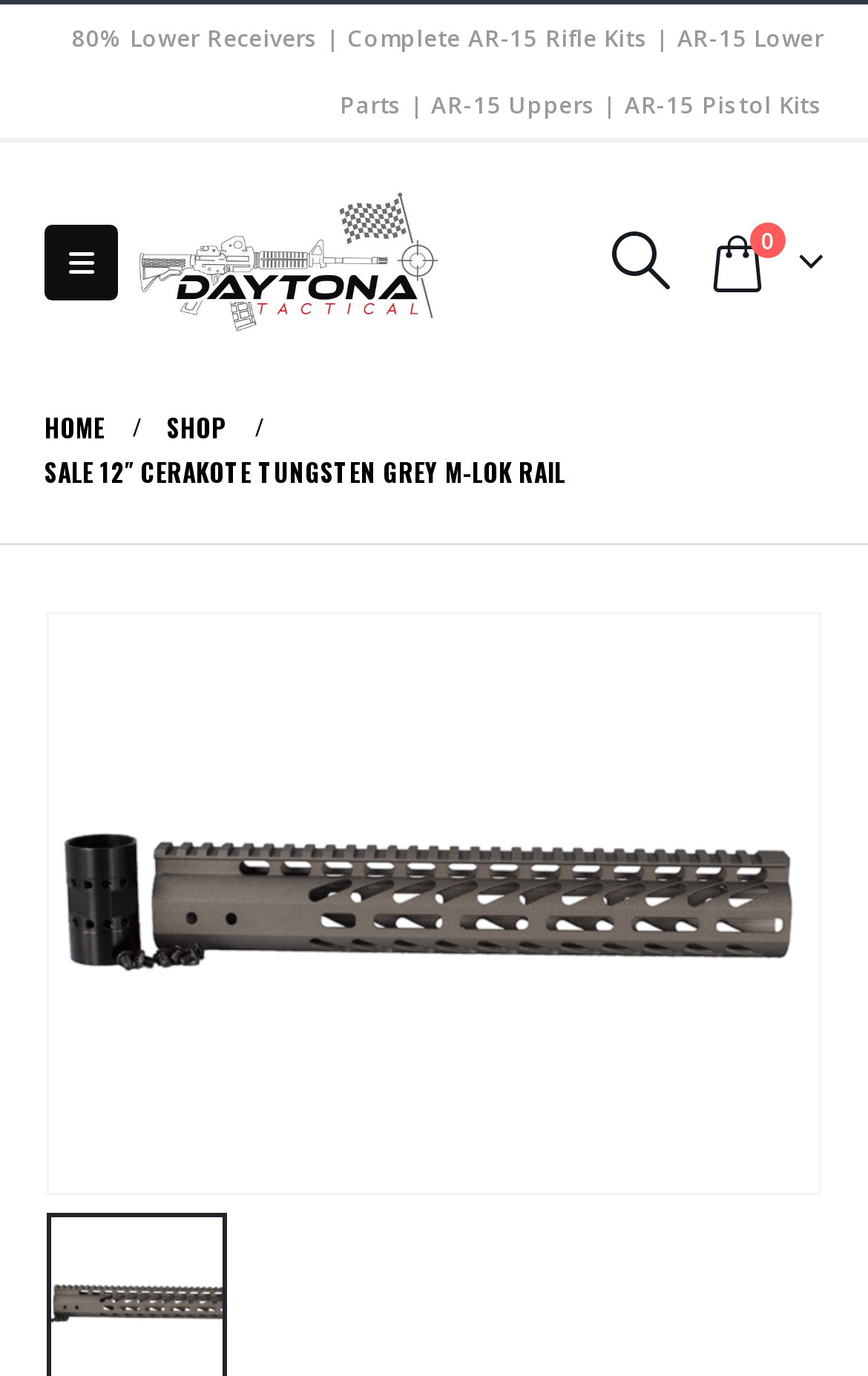Generate a comprehensive description of the contents of the webpage.

The webpage appears to be an e-commerce page for a product called "SALE 12″ Cerakote Tungsten Grey M-LOK Rail" from Daytona Tactical. At the top of the page, there is a navigation menu with links to "HOME" and "SHOP" on the left, and a "Search Toggle" link on the right. Below the navigation menu, there is a large image of the product, taking up most of the page's width. The product image is centered, with a small gap between the top of the image and the navigation menu.

Above the product image, there is a heading that reads "SALE 12″ CERAKOTE TUNGSTEN GREY M-LOK RAIL" in a prominent font. To the left of the heading, there is a smaller text that lists various categories, including "80% Lower Receivers", "Complete AR-15 Rifle Kits", "AR-15 Lower Parts", "AR-15 Uppers", and "AR-15 Pistol Kits". This text is likely a breadcrumb trail or a list of related products.

On the top-left corner of the page, there is a logo of Daytona Tactical, which is also a link to the company's homepage. Next to the logo, there is a "Mobile Menu" link, which is likely a toggle for a mobile-friendly navigation menu.

Overall, the page is focused on showcasing the product, with a clear and prominent display of the product image and heading. The navigation menu and related links are neatly organized and easy to access.